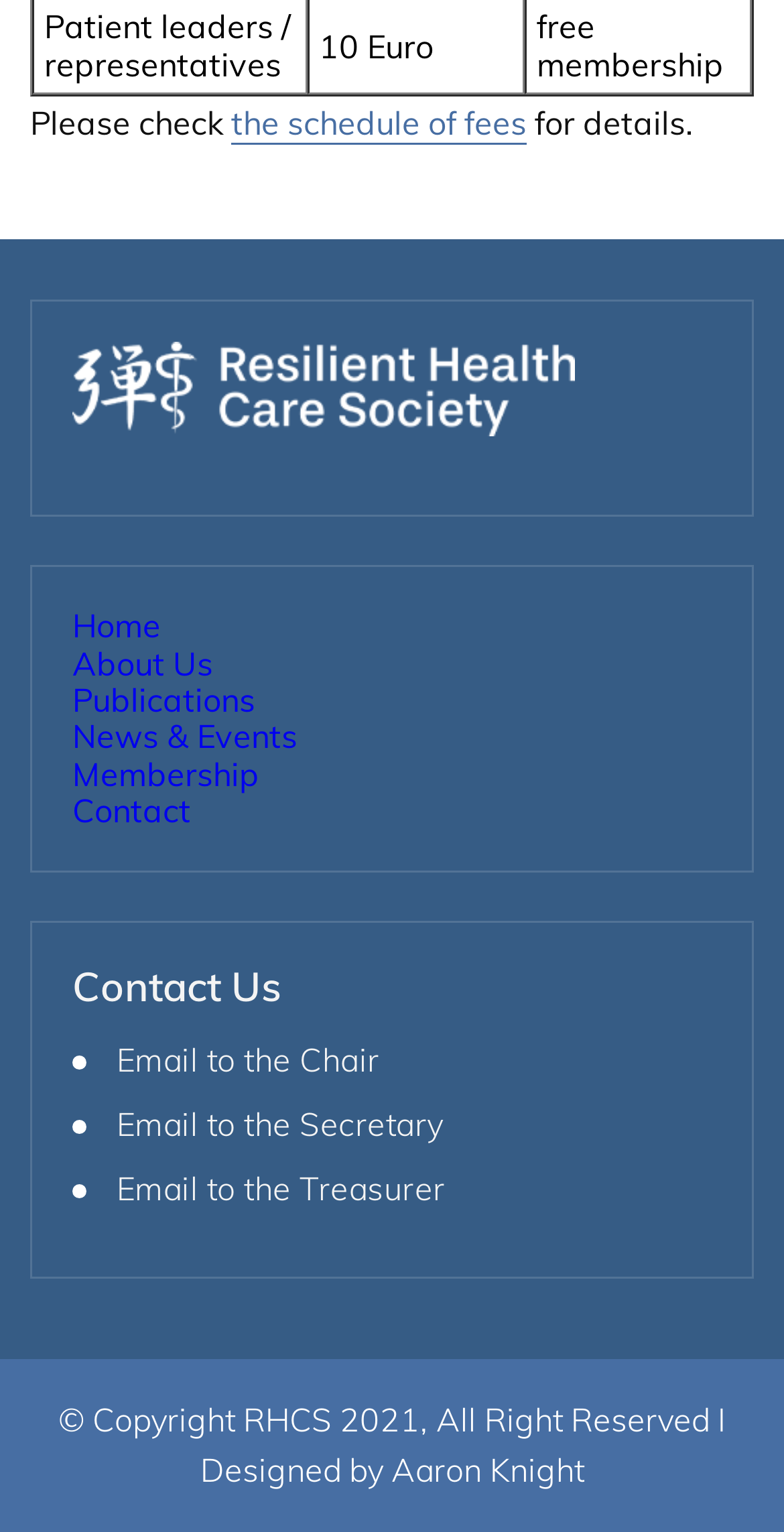Based on the provided description, "the schedule of fees", find the bounding box of the corresponding UI element in the screenshot.

[0.295, 0.067, 0.672, 0.095]